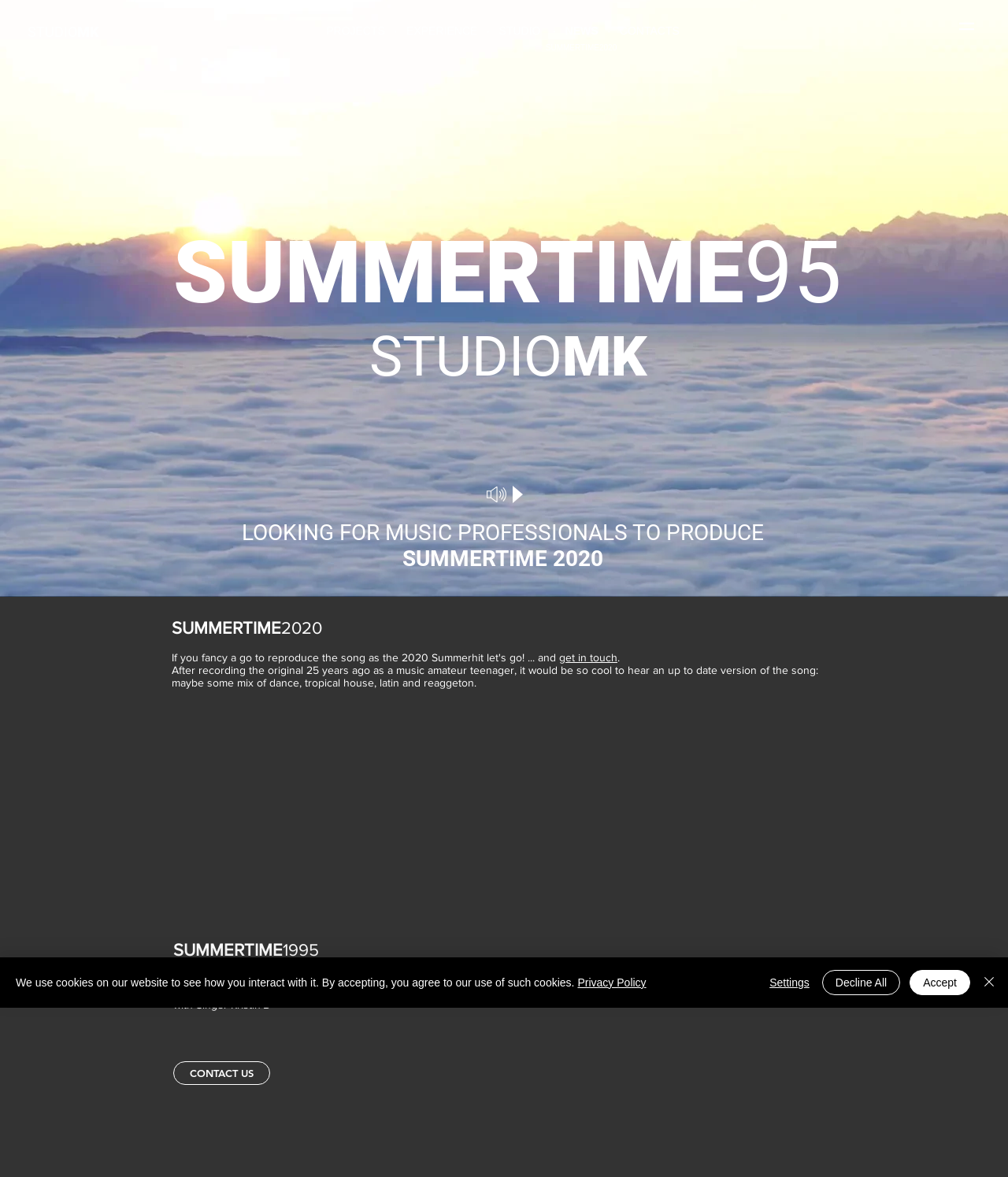Please specify the bounding box coordinates of the clickable region necessary for completing the following instruction: "Click the 'Play' button". The coordinates must consist of four float numbers between 0 and 1, i.e., [left, top, right, bottom].

[0.501, 0.41, 0.523, 0.429]